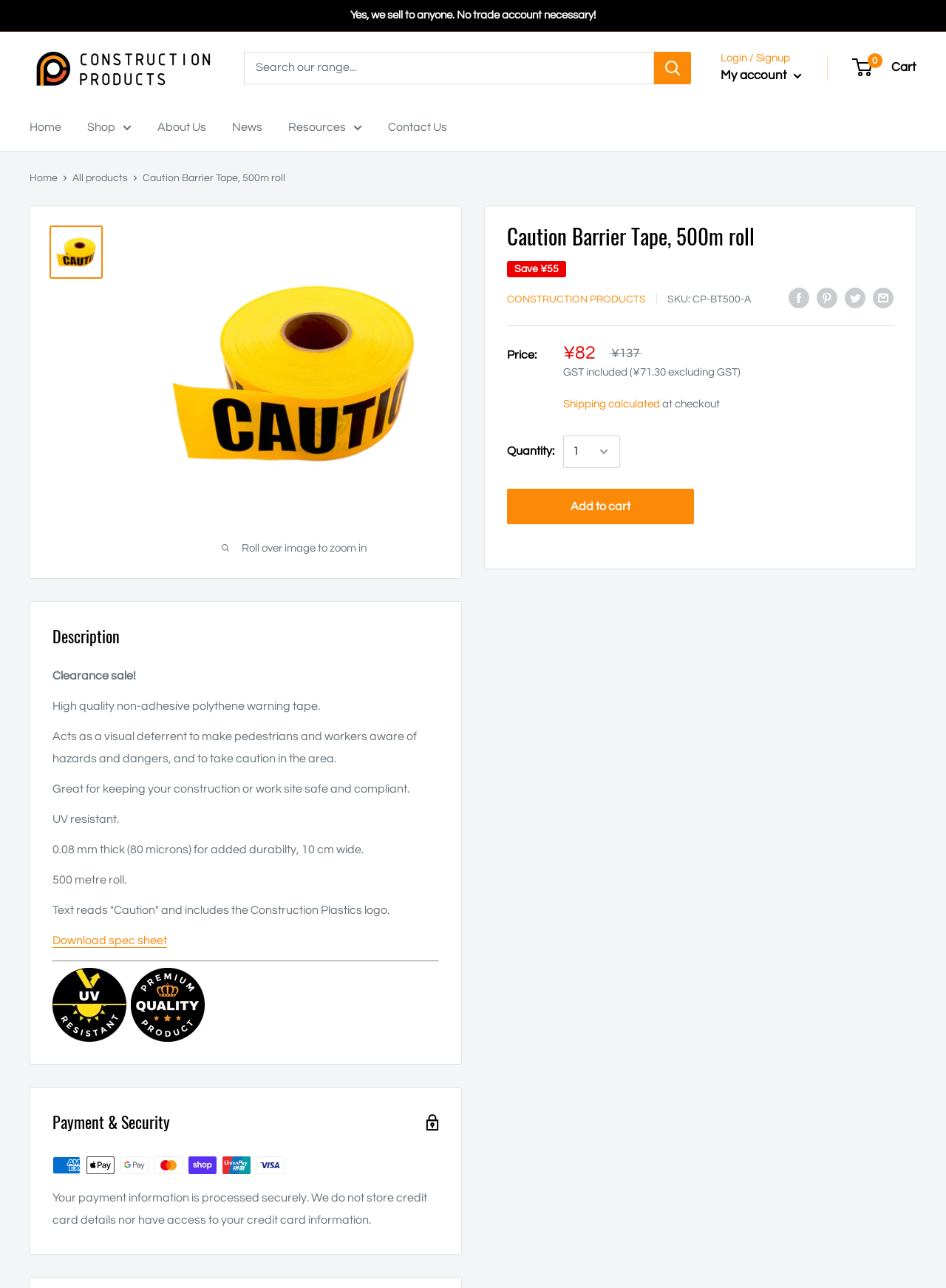Identify the bounding box coordinates of the clickable region necessary to fulfill the following instruction: "Add to cart". The bounding box coordinates should be four float numbers between 0 and 1, i.e., [left, top, right, bottom].

[0.536, 0.38, 0.733, 0.407]